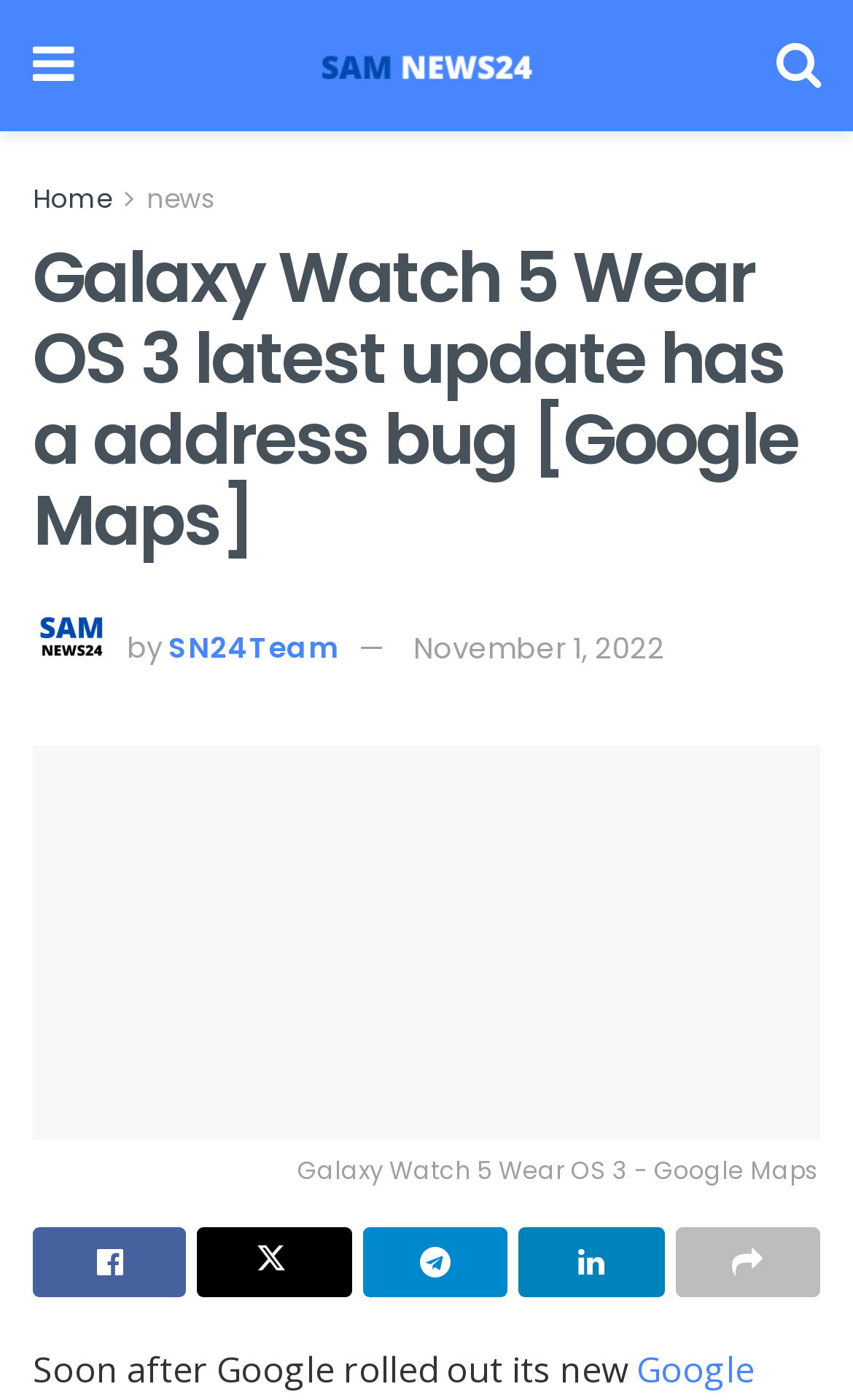Answer this question using a single word or a brief phrase:
Who wrote the article?

SN24Team